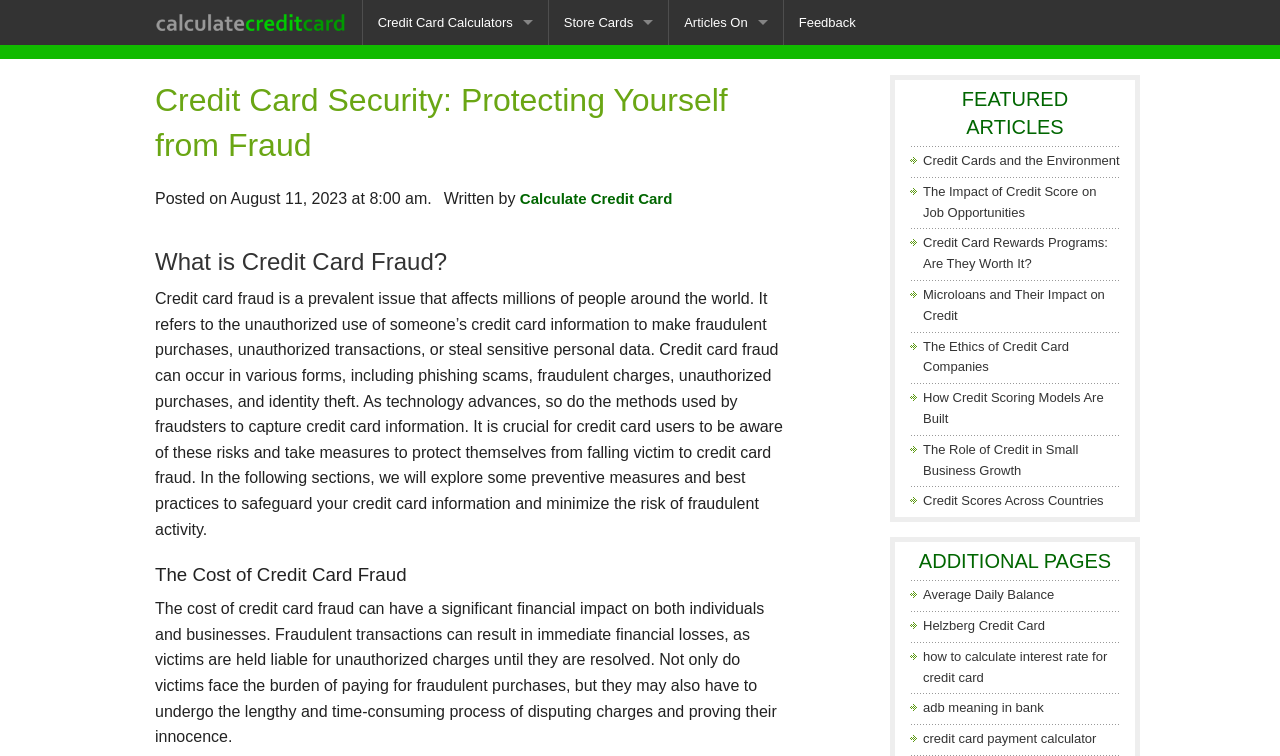Give a concise answer of one word or phrase to the question: 
What type of calculators are provided on this webpage?

Credit Card Calculators